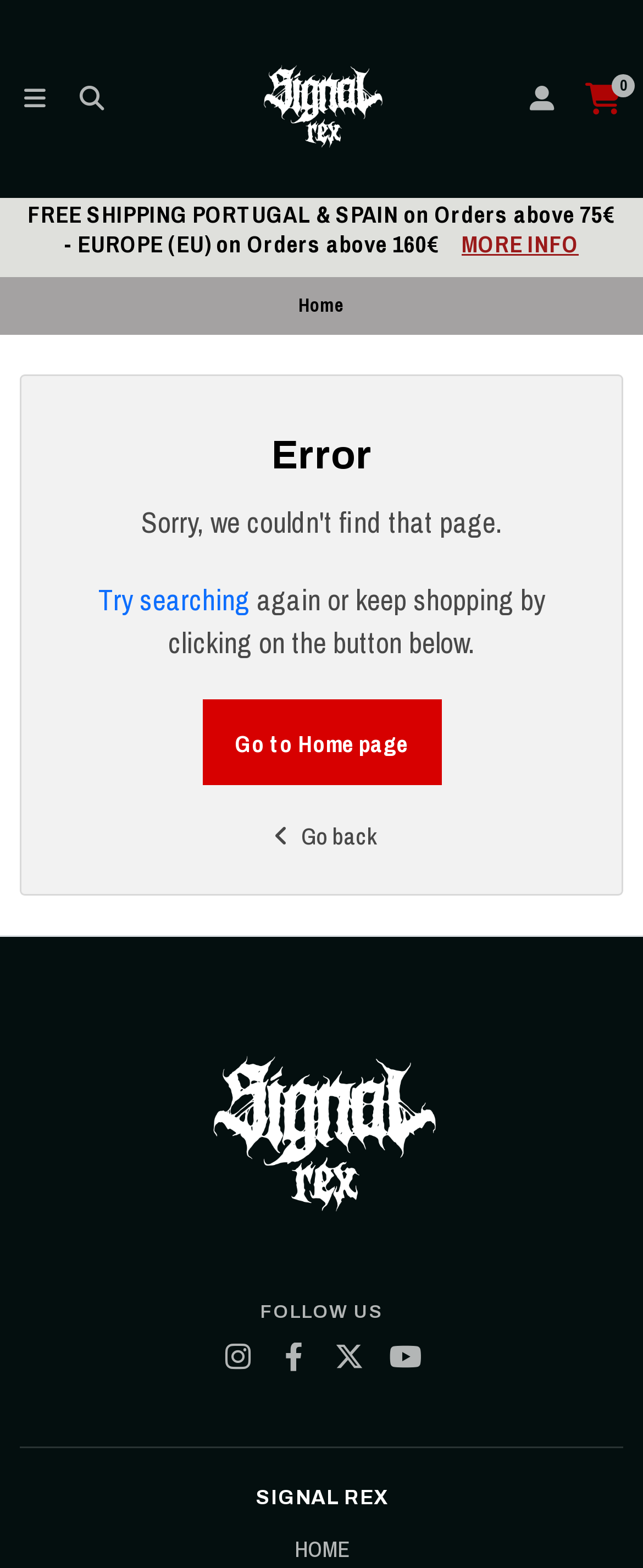Find the bounding box coordinates of the clickable area that will achieve the following instruction: "Go to Home page".

[0.314, 0.446, 0.686, 0.5]